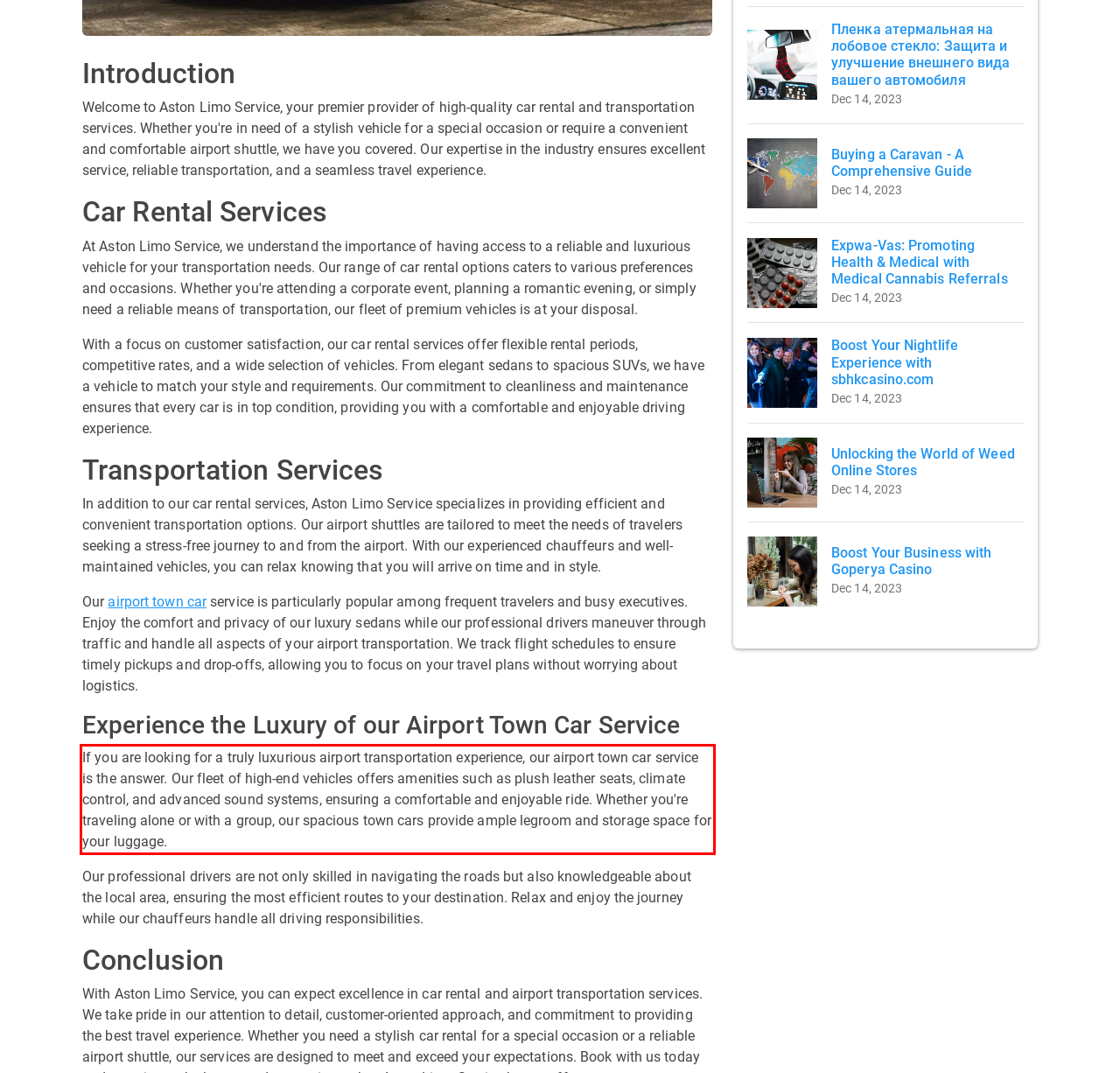Please use OCR to extract the text content from the red bounding box in the provided webpage screenshot.

If you are looking for a truly luxurious airport transportation experience, our airport town car service is the answer. Our fleet of high-end vehicles offers amenities such as plush leather seats, climate control, and advanced sound systems, ensuring a comfortable and enjoyable ride. Whether you're traveling alone or with a group, our spacious town cars provide ample legroom and storage space for your luggage.